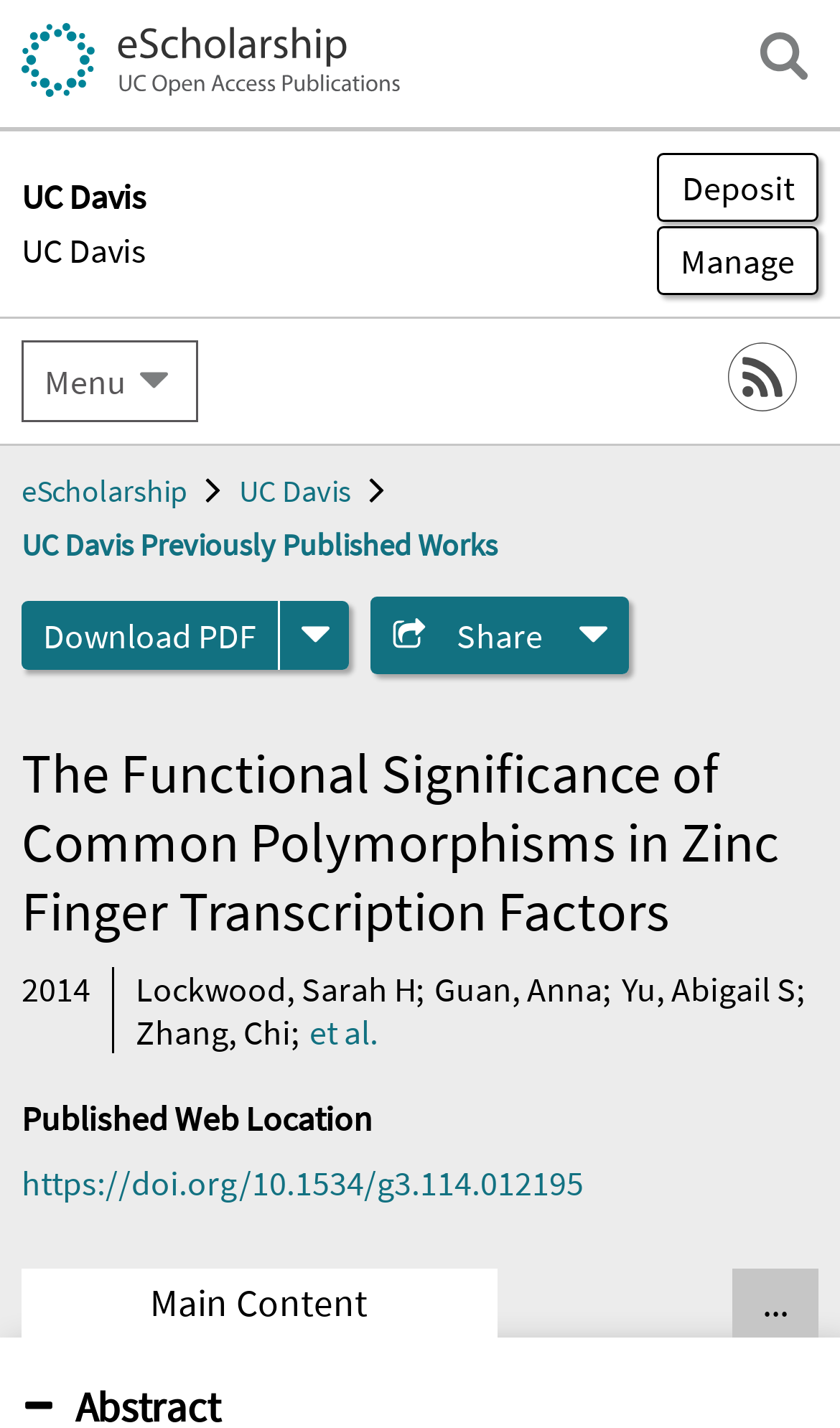Please give the bounding box coordinates of the area that should be clicked to fulfill the following instruction: "Deposit a submission". The coordinates should be in the format of four float numbers from 0 to 1, i.e., [left, top, right, bottom].

[0.782, 0.107, 0.974, 0.155]